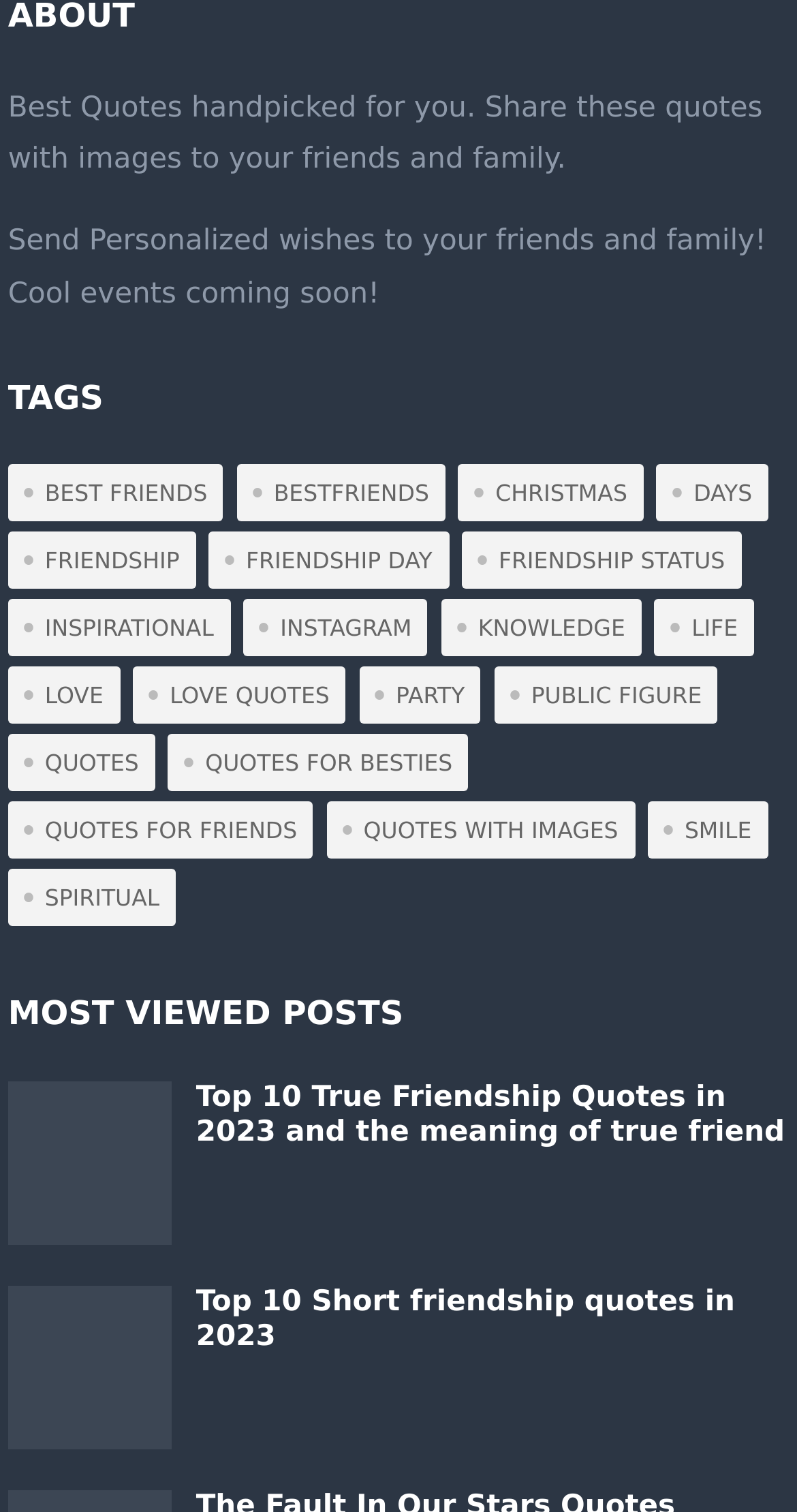Determine the bounding box of the UI element mentioned here: "love quotes". The coordinates must be in the format [left, top, right, bottom] with values ranging from 0 to 1.

[0.167, 0.441, 0.434, 0.479]